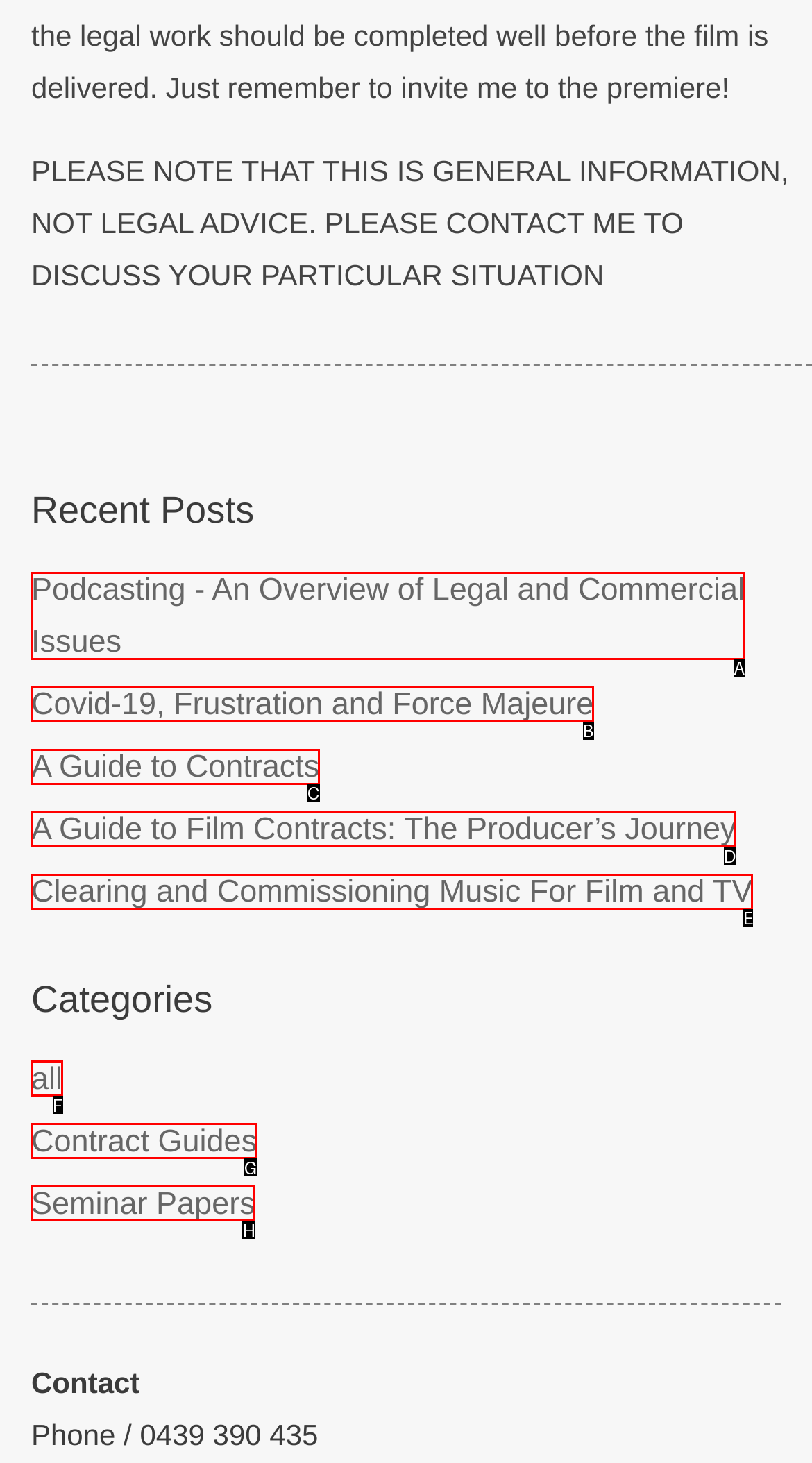For the task: learn about film contracts, tell me the letter of the option you should click. Answer with the letter alone.

D